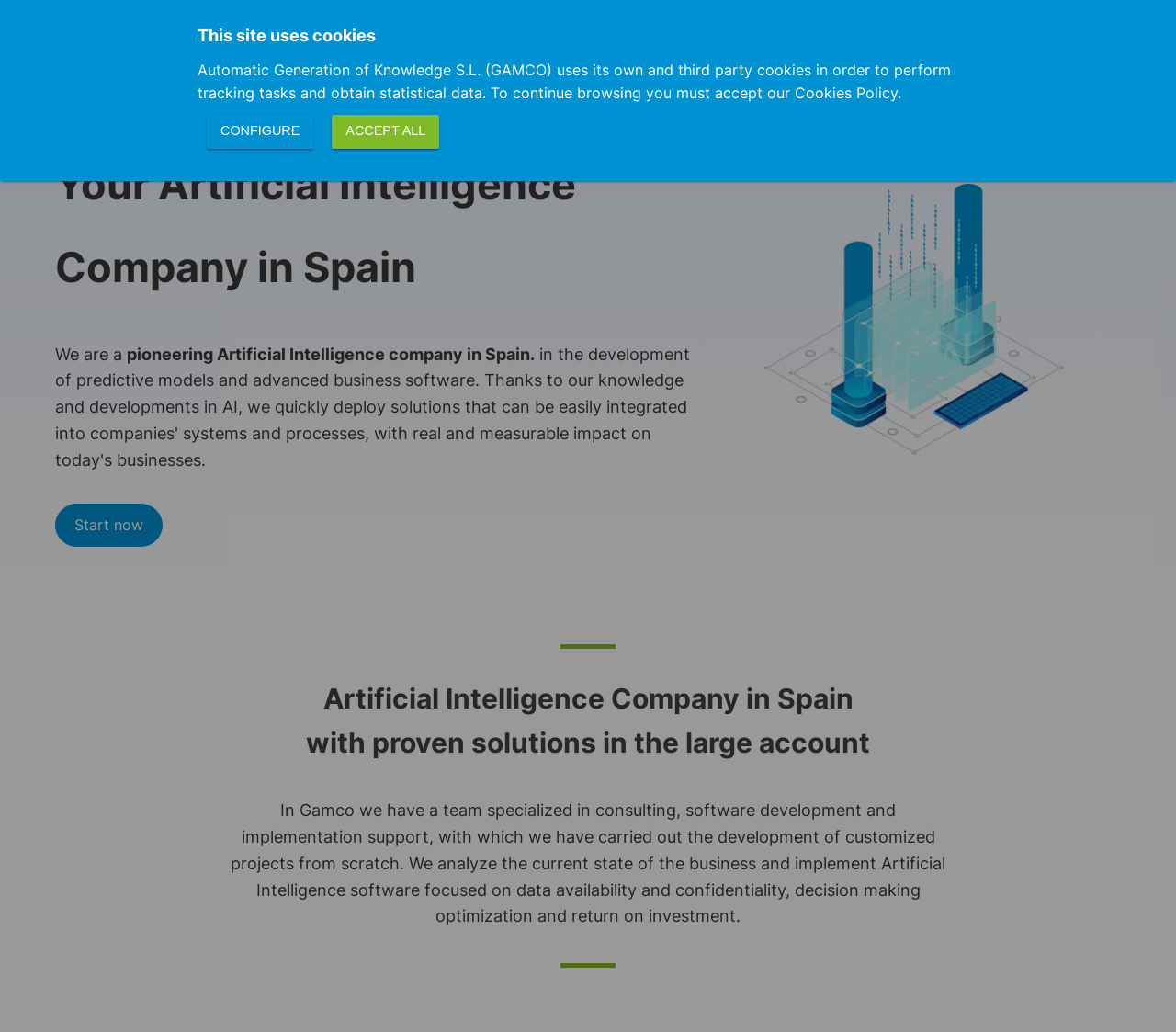What is the name of the company's SaaS solution?
Look at the screenshot and provide an in-depth answer.

The company's SaaS solution is named ARM SaaS, which is one of the links in the navigation menu, along with SAIL SaaS and others.